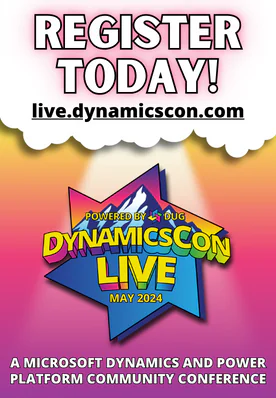Provide your answer in a single word or phrase: 
What is the month of the event?

May